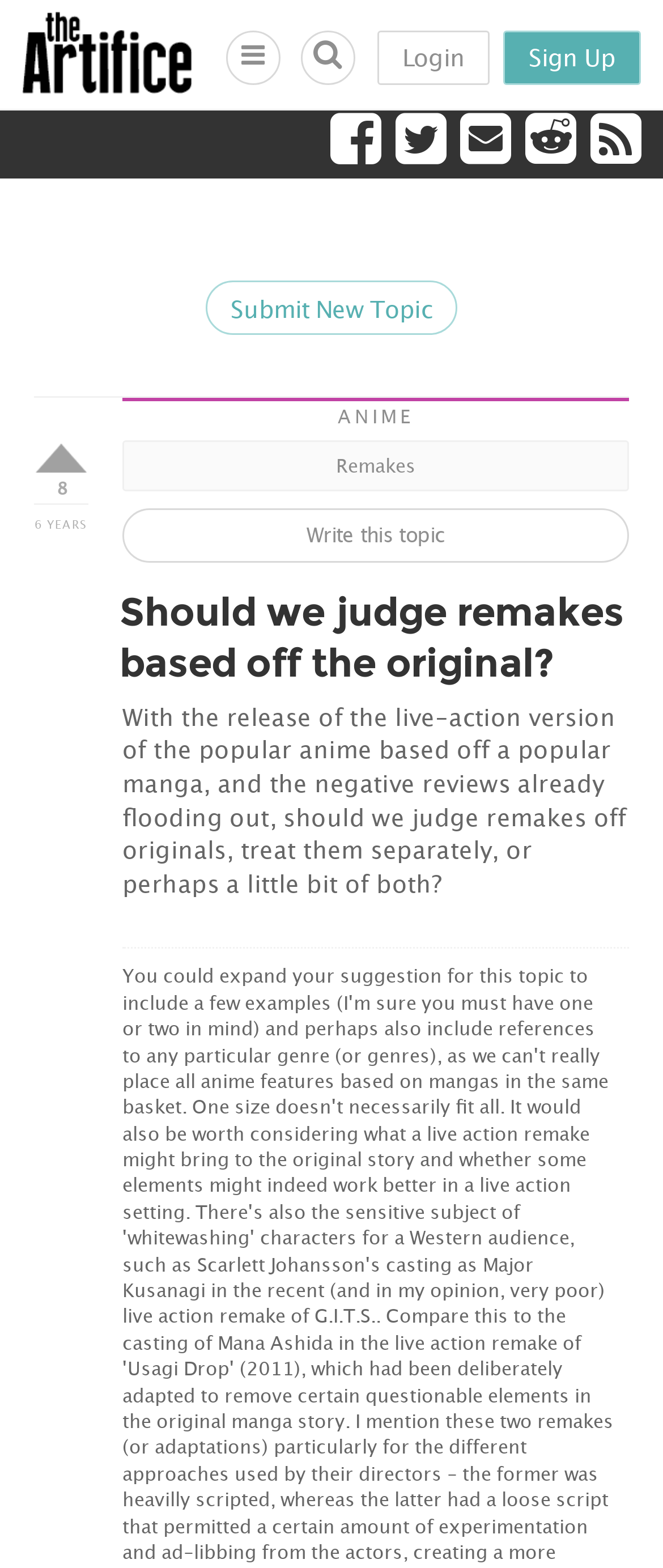What is the content of the article?
Using the image, elaborate on the answer with as much detail as possible.

The article content is described by the static text 'With the release of the live-action version of the popular anime based off a popular manga, and the negative reviews already flooding out, should we judge remakes off originals, treat them separately, or perhaps a little bit of both?' which suggests that the article is about judging remakes.